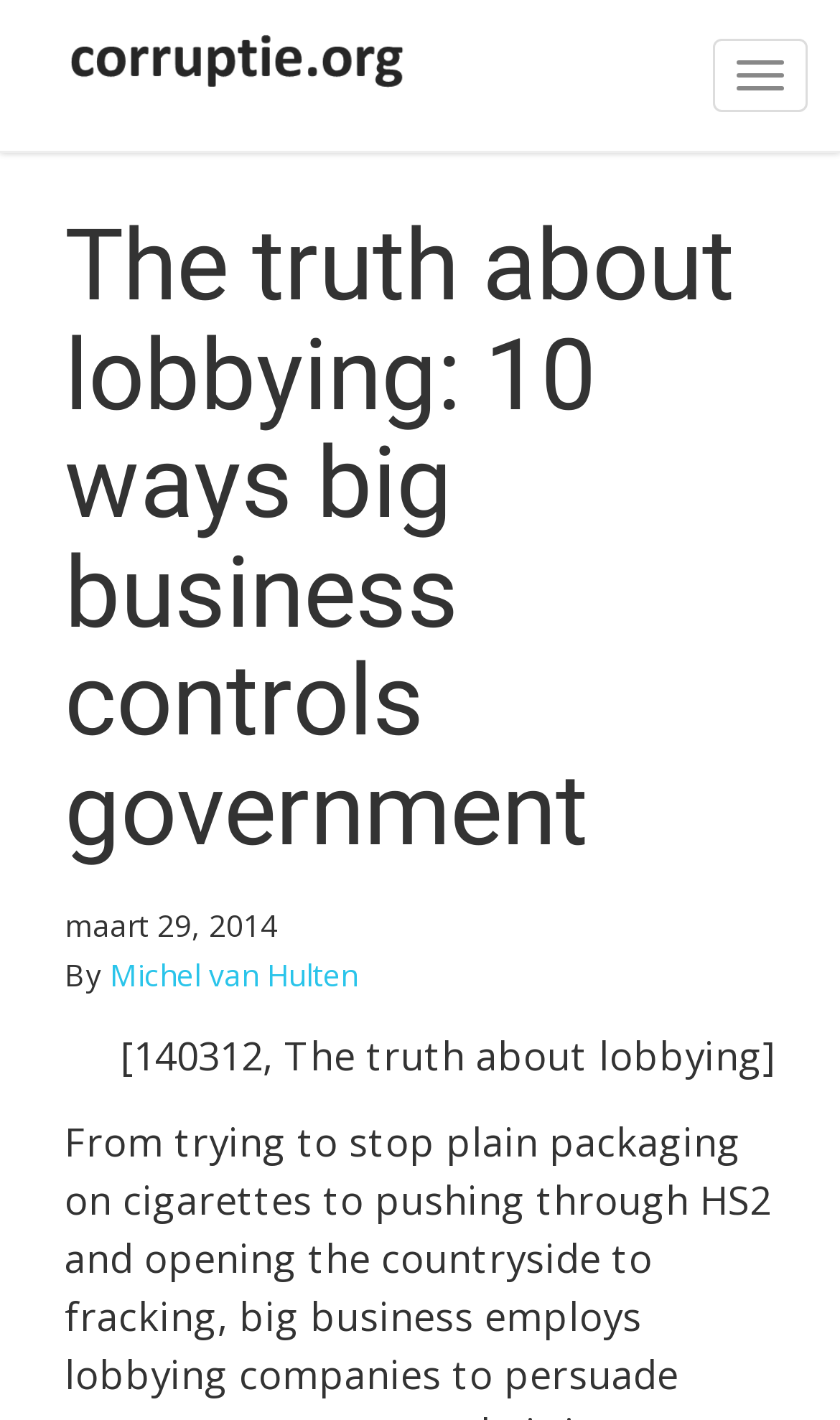Determine the heading of the webpage and extract its text content.

The truth about lobbying: 10 ways big business controls government